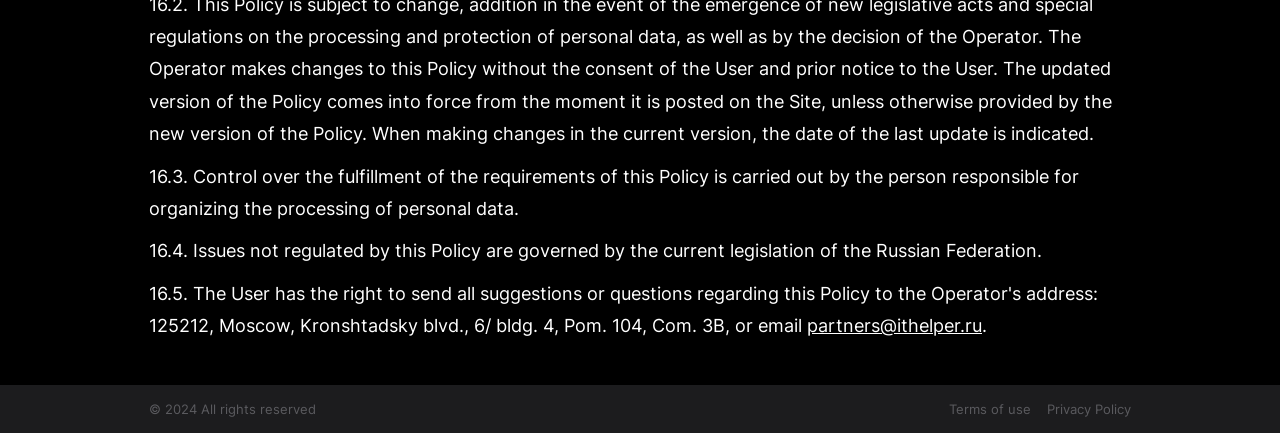Use a single word or phrase to answer the question: What year are all rights reserved for?

2024